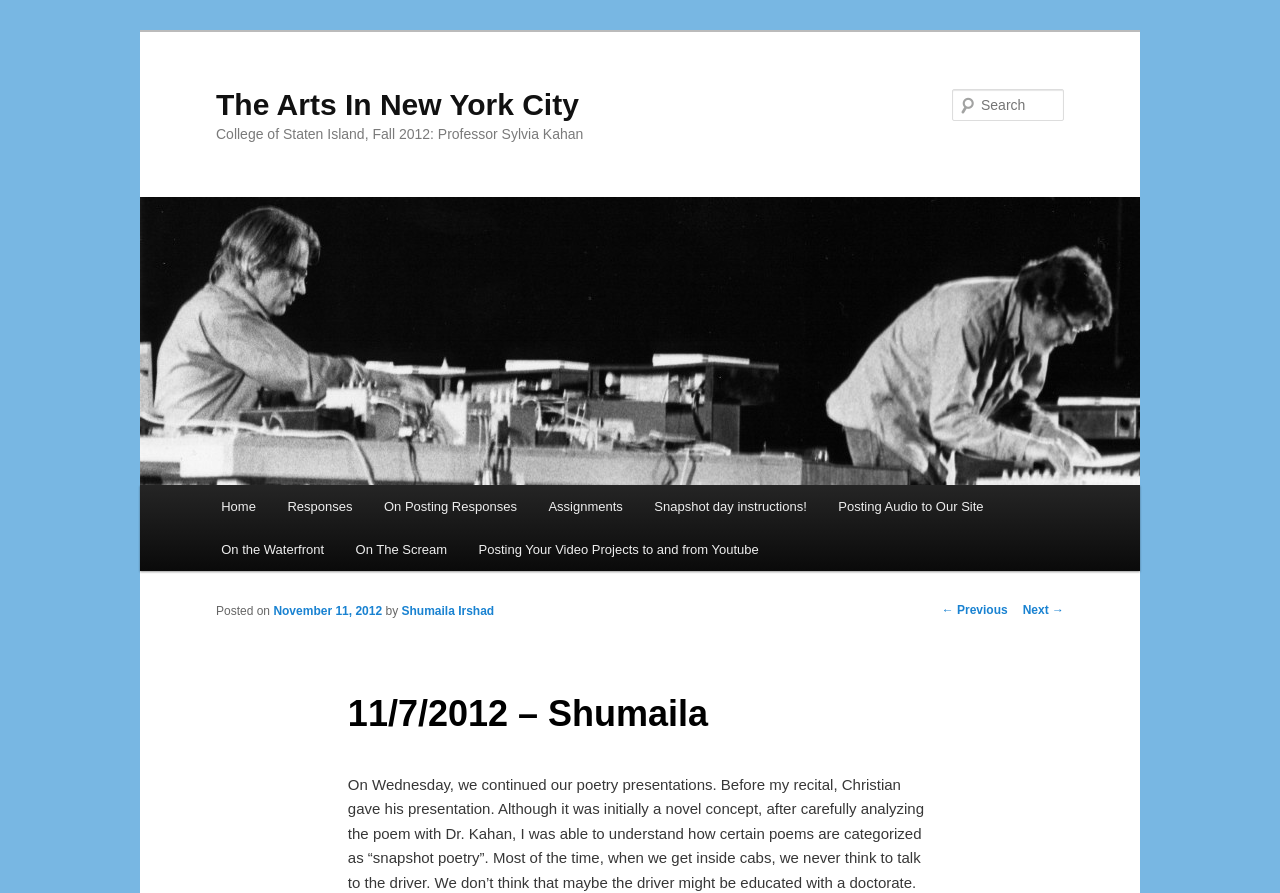What is the purpose of the textbox?
Can you provide an in-depth and detailed response to the question?

The textbox is labeled as 'Search' and is located next to a 'Search' static text, indicating that it is used for searching purposes.